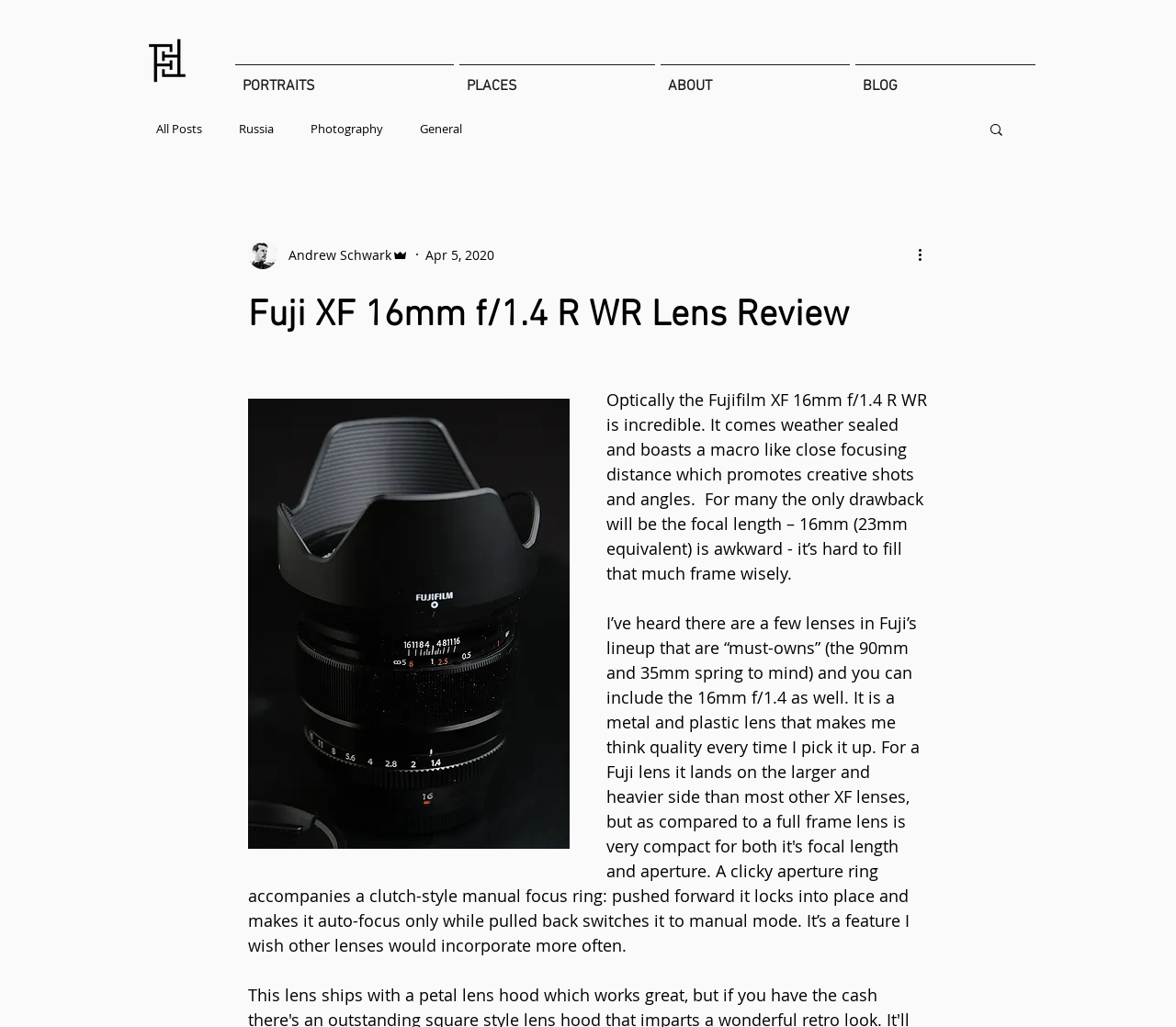Please give the bounding box coordinates of the area that should be clicked to fulfill the following instruction: "Search for something". The coordinates should be in the format of four float numbers from 0 to 1, i.e., [left, top, right, bottom].

[0.84, 0.118, 0.855, 0.137]